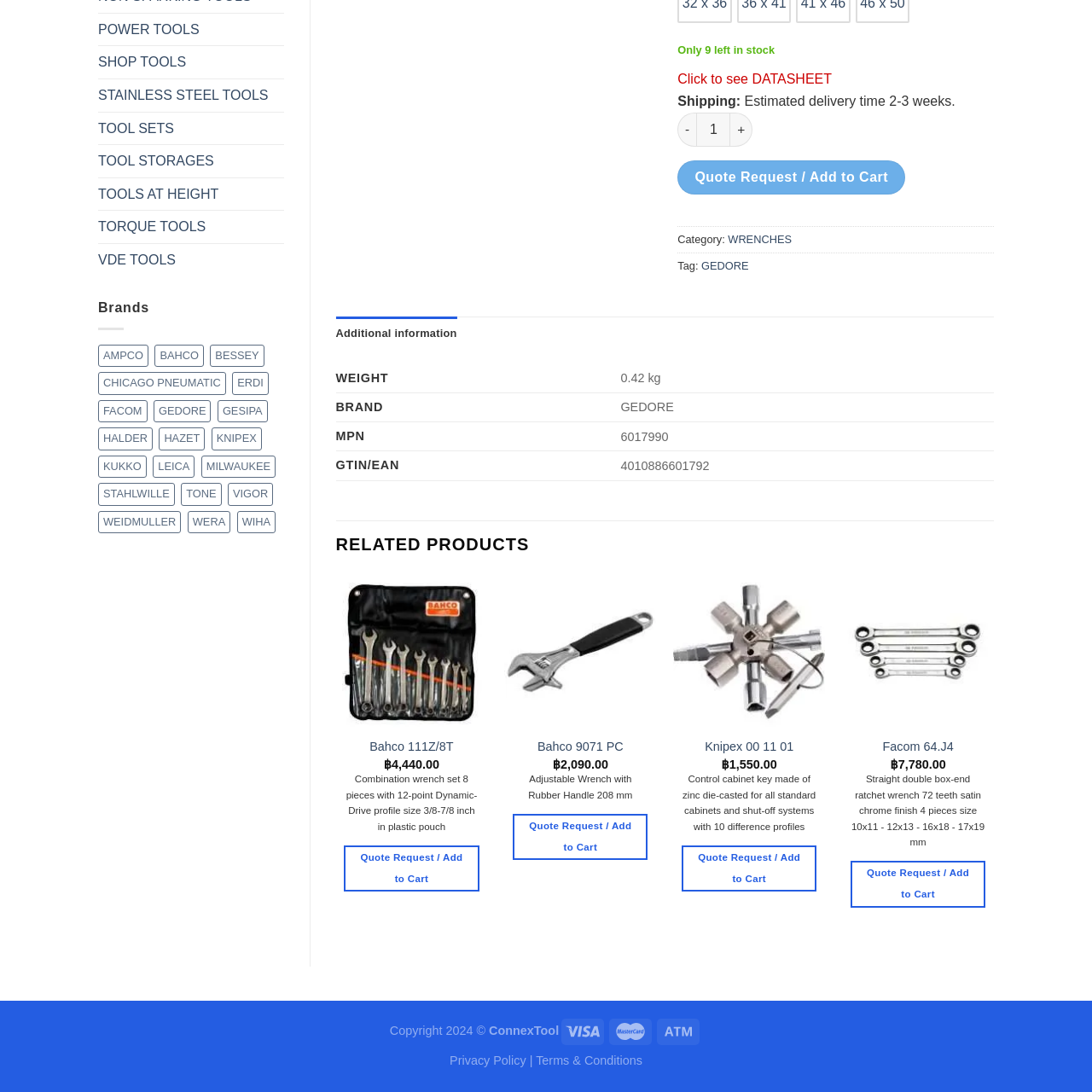What is the purpose of the wrench?  
Study the image enclosed by the red boundary and furnish a detailed answer based on the visual details observed in the image.

The wrench is a common tool used for tightening or loosening nuts and bolts, and its presence in a product list suggests that it is intended for use in automotive or mechanical equipment applications.